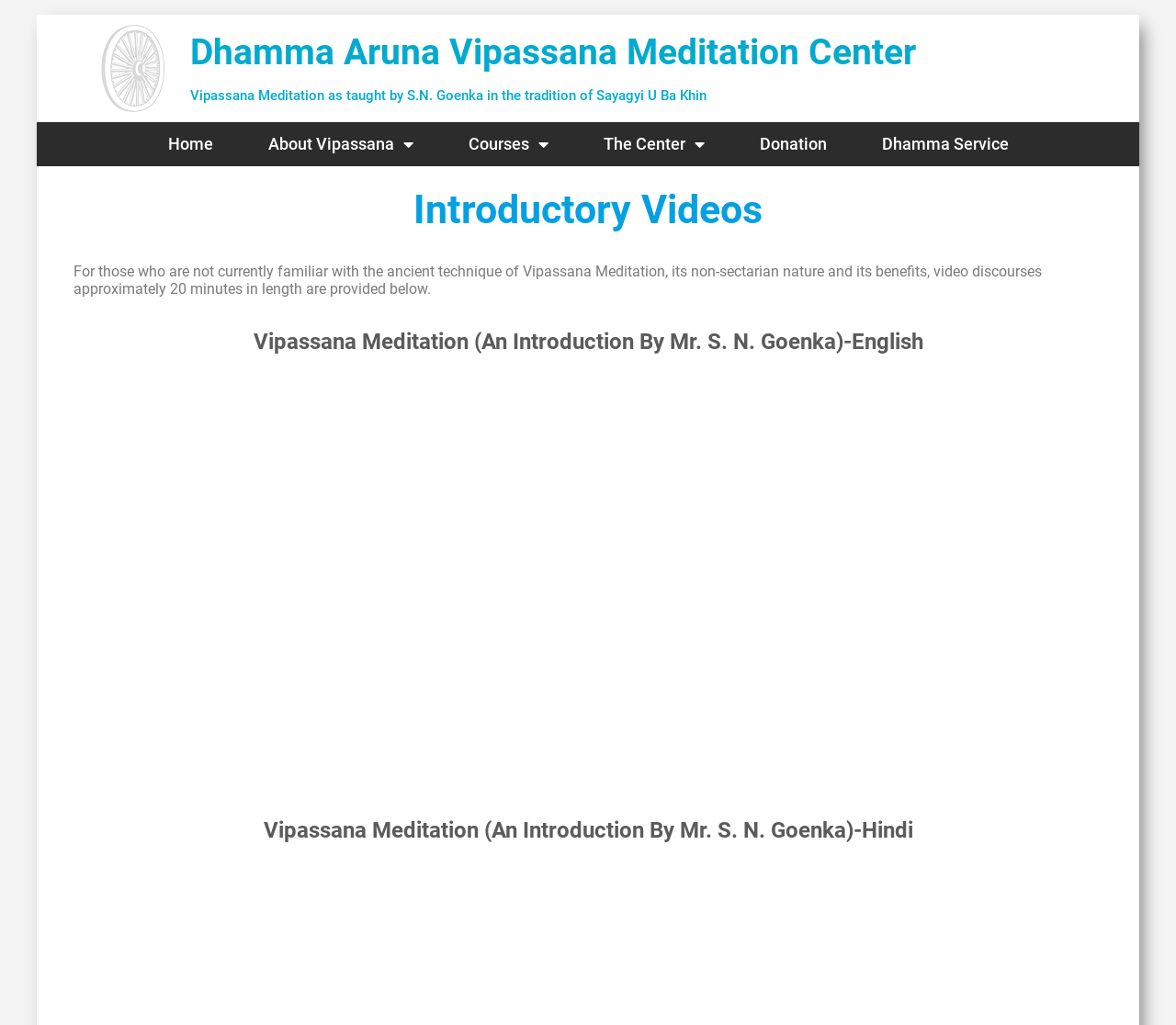Identify the bounding box for the UI element that is described as follows: "About Vipassana".

[0.204, 0.119, 0.375, 0.162]